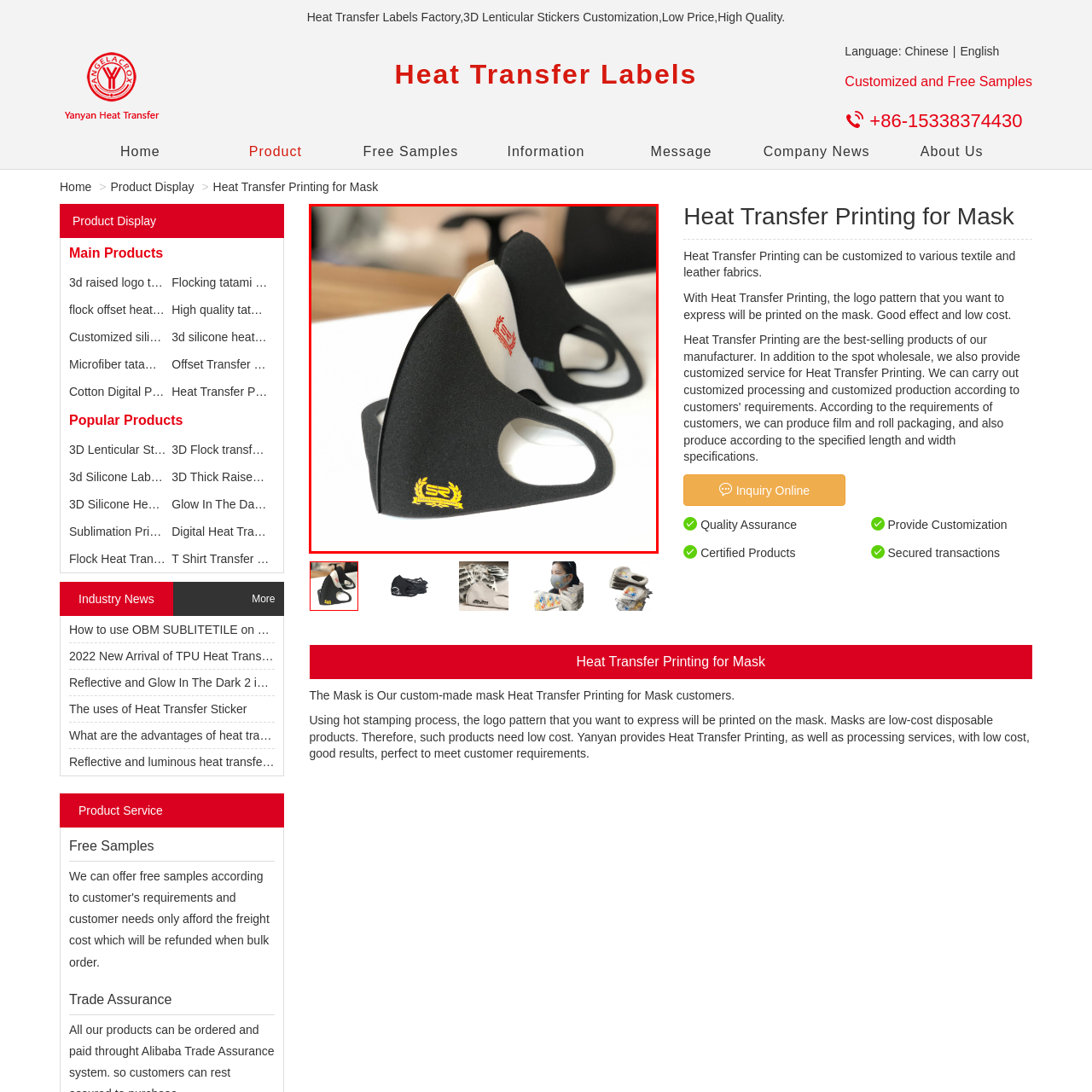Focus on the highlighted area in red, What is the material of the masks? Answer using a single word or phrase.

Soft, flexible materials